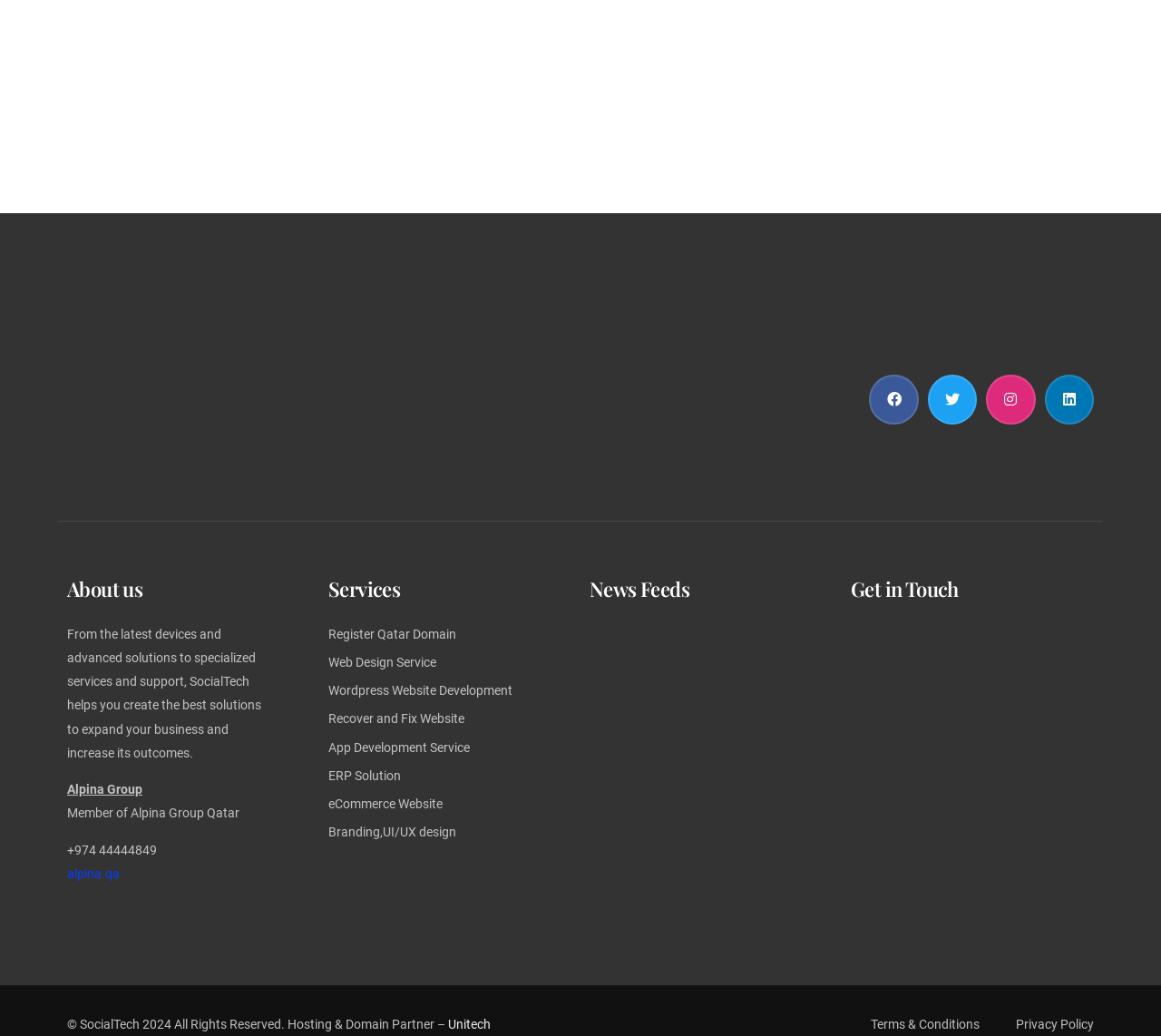Identify the bounding box for the UI element that is described as follows: "Register Qatar Domain".

[0.283, 0.6, 0.441, 0.623]